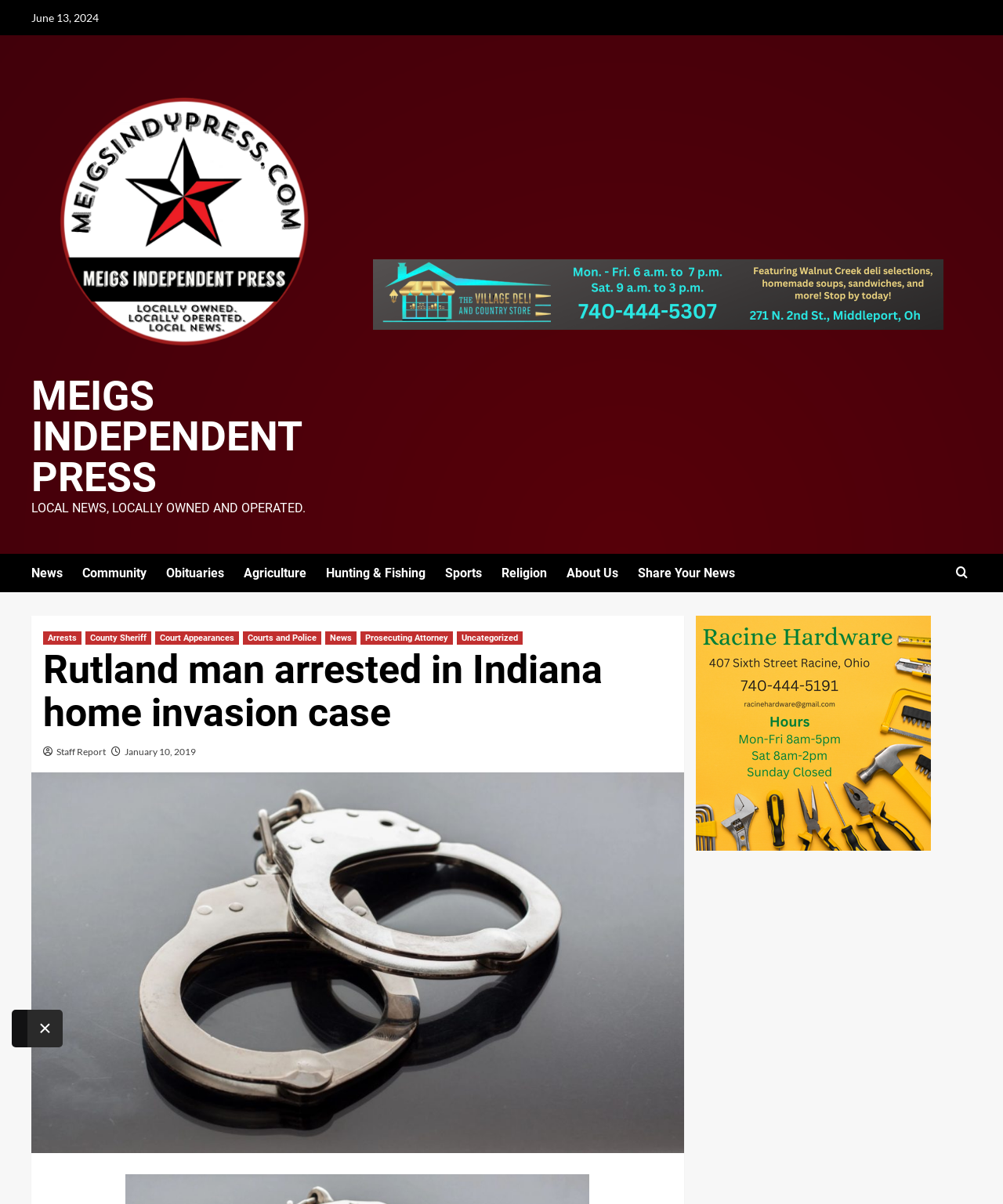Identify the bounding box for the UI element described as: "Court Appearances". Ensure the coordinates are four float numbers between 0 and 1, formatted as [left, top, right, bottom].

[0.155, 0.524, 0.238, 0.535]